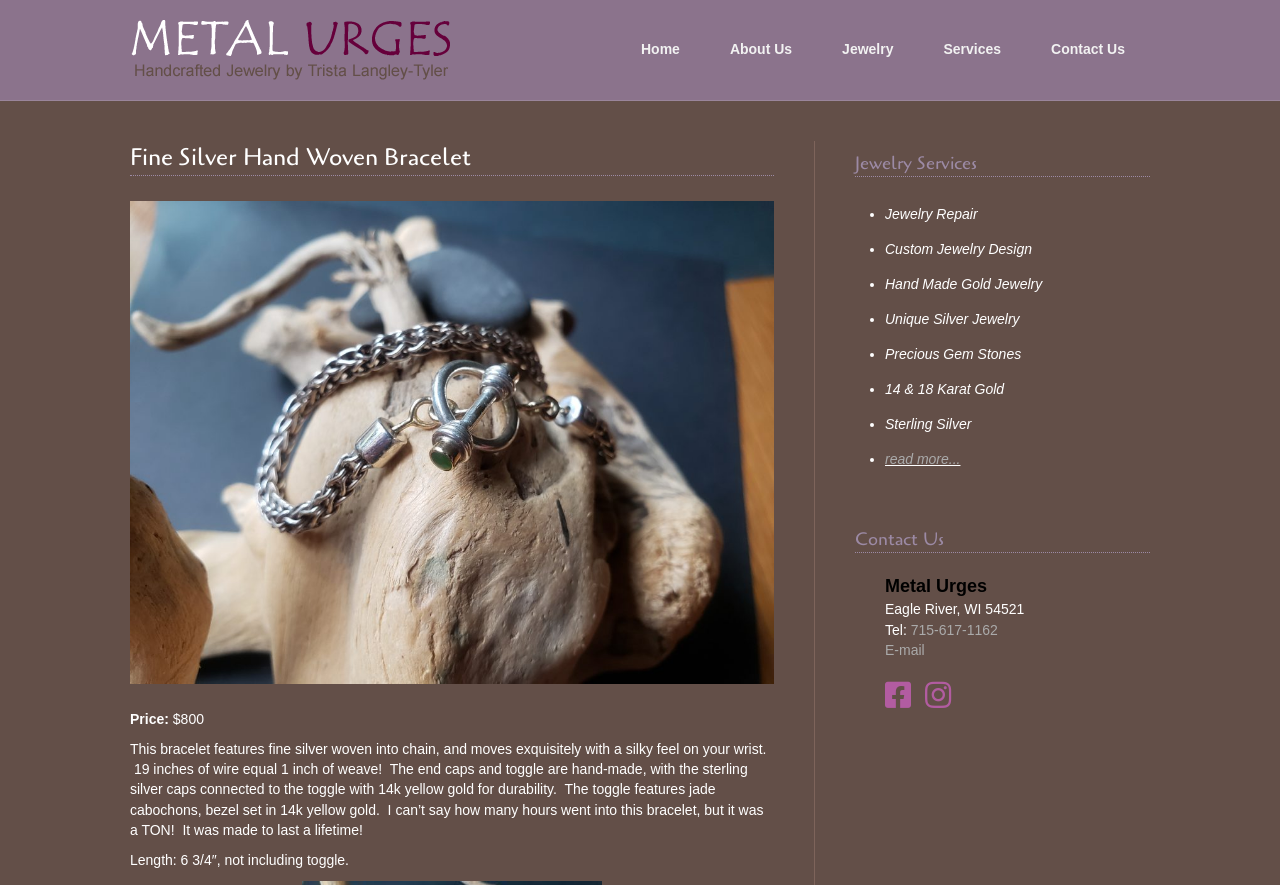What is the location of Metal Urges?
Using the details shown in the screenshot, provide a comprehensive answer to the question.

I found the location of Metal Urges by looking at the static text element that says 'Eagle River, WI 54521' in the Contact Us section.